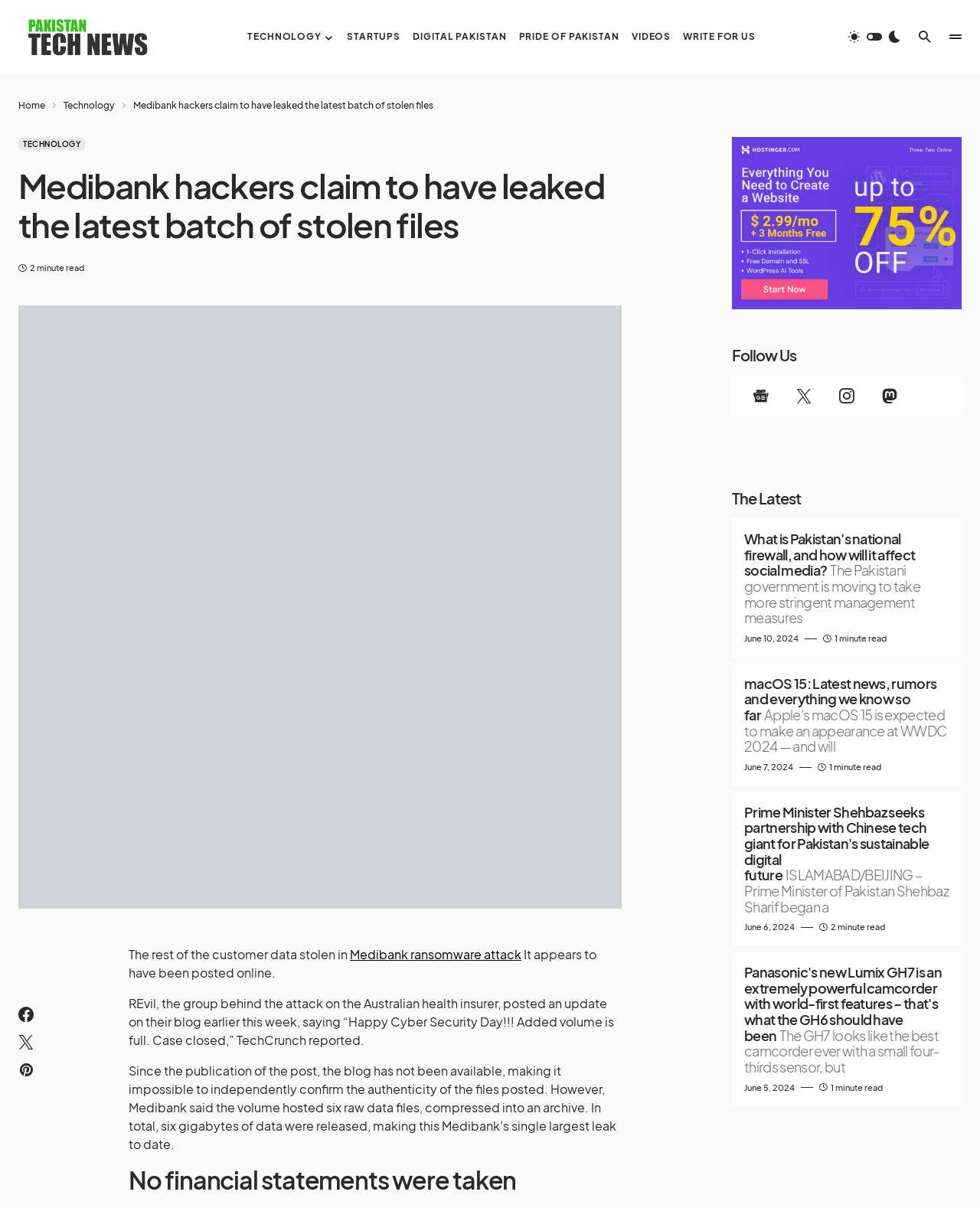Describe all the key features of the webpage in detail.

This webpage appears to be a news article from Pakistan Tech News, with a focus on technology and digital news. At the top of the page, there is a navigation menu with links to various sections, including Technology, Startups, Digital Pakistan, and more. Below the navigation menu, there is a prominent heading that reads "Medibank hackers claim to have leaked the latest batch of stolen files".

The main content of the article is divided into two columns. The left column contains the article text, which discusses the Medibank ransomware attack and the release of stolen customer data online. The text is accompanied by a figure, which is likely an image related to the article.

The right column contains a list of latest news articles, each with a heading, image, and brief summary. There are four articles in total, with topics ranging from Pakistan's national firewall to the latest news on macOS 15.

At the bottom of the page, there are social media links and a "Follow Us" section, allowing users to connect with Pakistan Tech News on various platforms. There is also a "The Latest" section, which appears to be a feed of recent news articles.

Throughout the page, there are various buttons and links, including a search button, a button to write for the website, and links to specific news categories. The overall layout is clean and easy to navigate, with clear headings and concise text summaries.